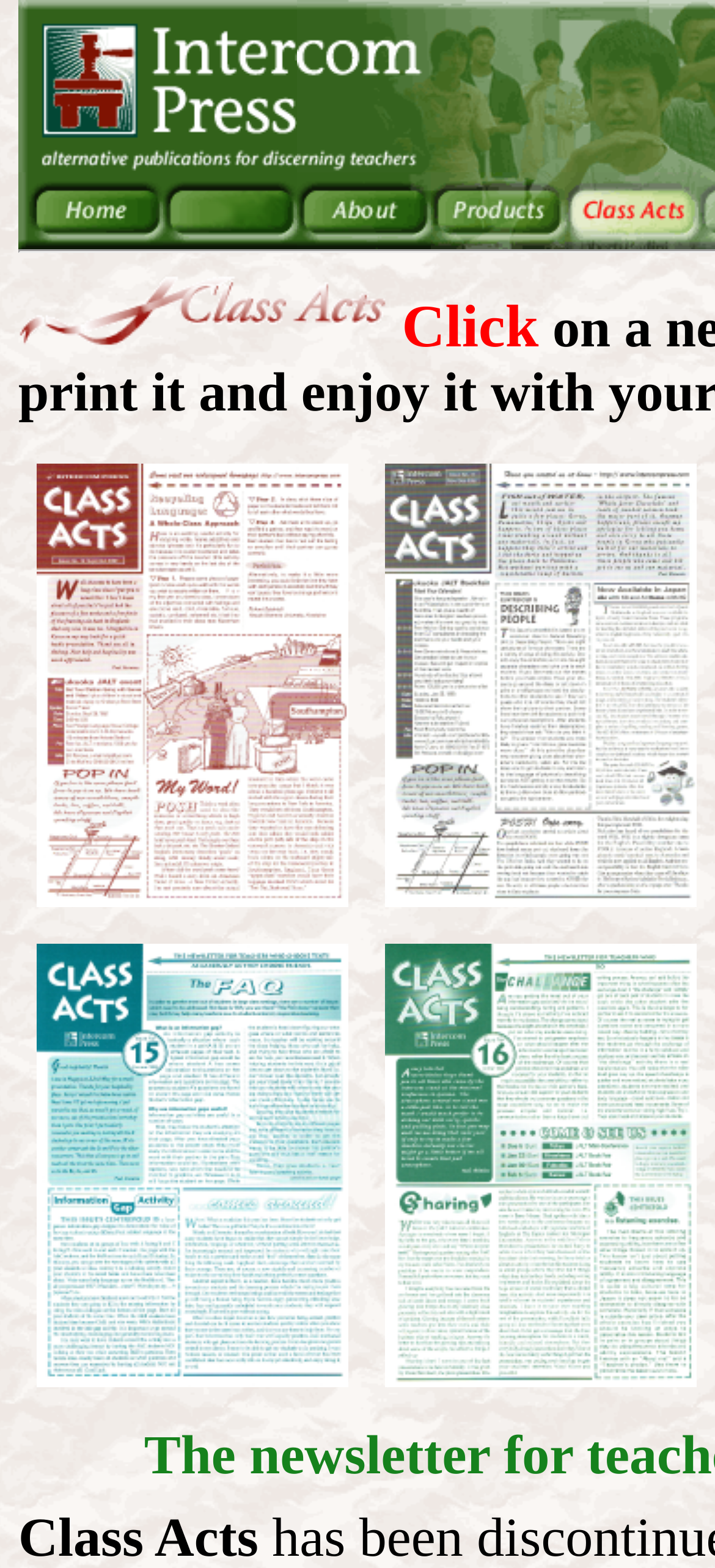Given the element description name="menu_06", specify the bounding box coordinates of the corresponding UI element in the format (top-left x, top-left y, bottom-right x, bottom-right y). All values must be between 0 and 1.

[0.603, 0.148, 0.79, 0.162]